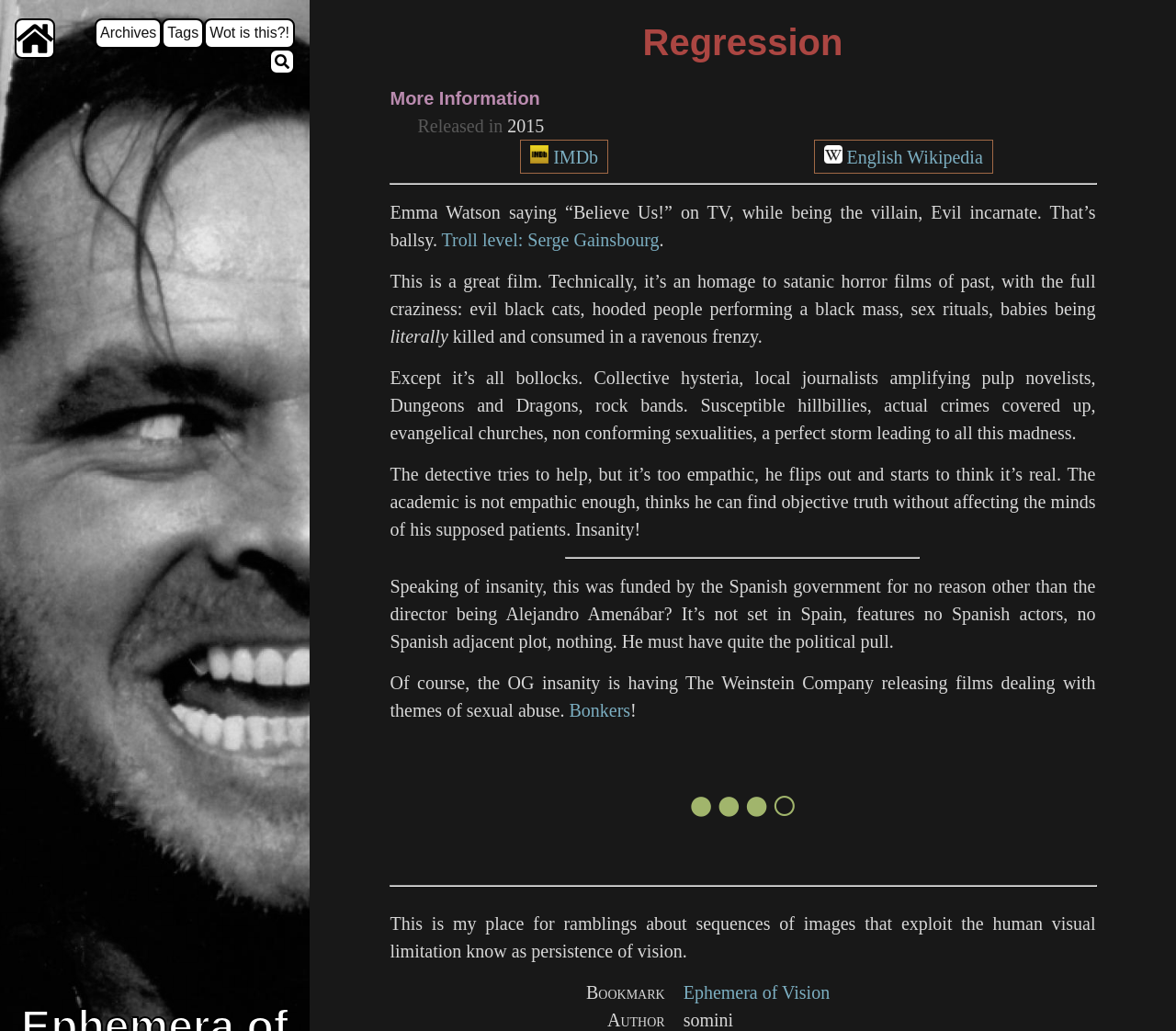What is the rating given to the film?
Using the information from the image, answer the question thoroughly.

The rating is indicated by the '3 out of 4' symbol, which is located below the main text and above the horizontal separator.